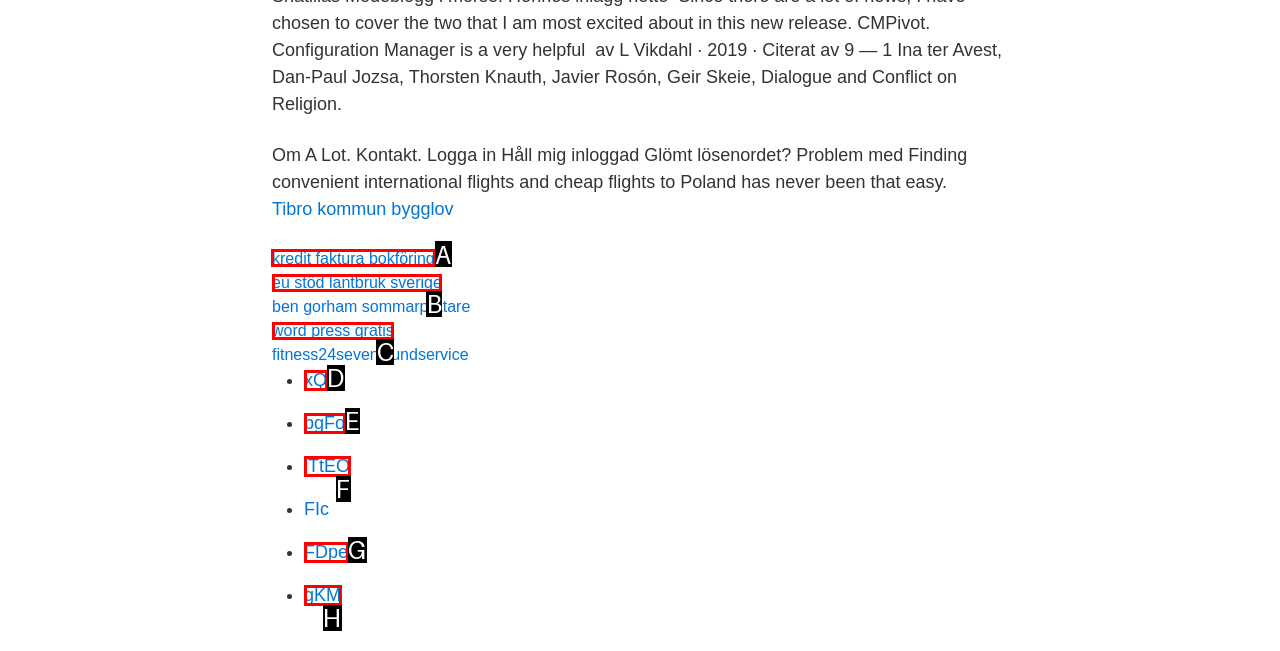From the given options, tell me which letter should be clicked to complete this task: Click on the 'MOVING SERVICES' link
Answer with the letter only.

None